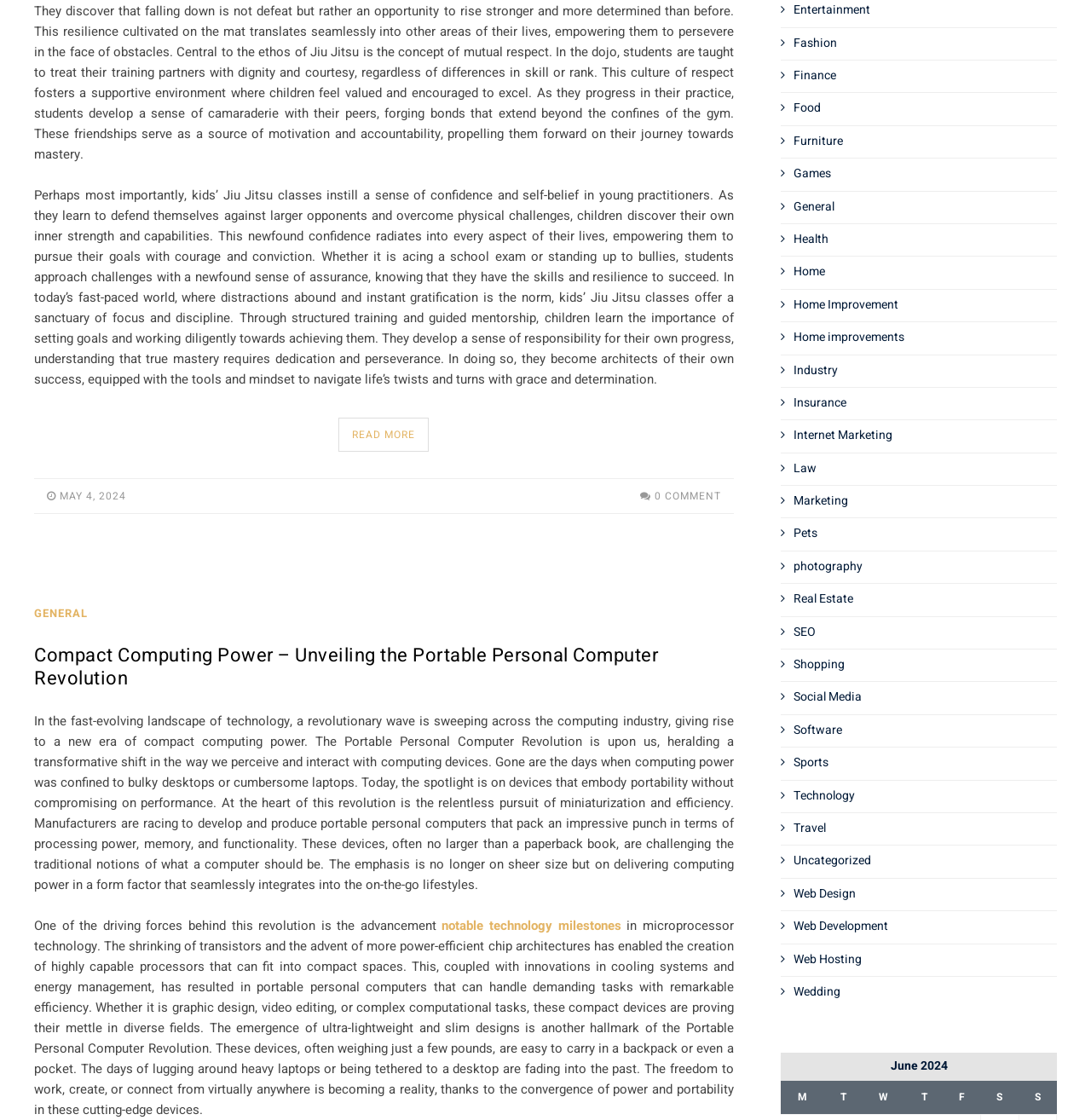Locate the bounding box coordinates of the element that needs to be clicked to carry out the instruction: "Click on GENERAL". The coordinates should be given as four float numbers ranging from 0 to 1, i.e., [left, top, right, bottom].

[0.031, 0.541, 0.08, 0.555]